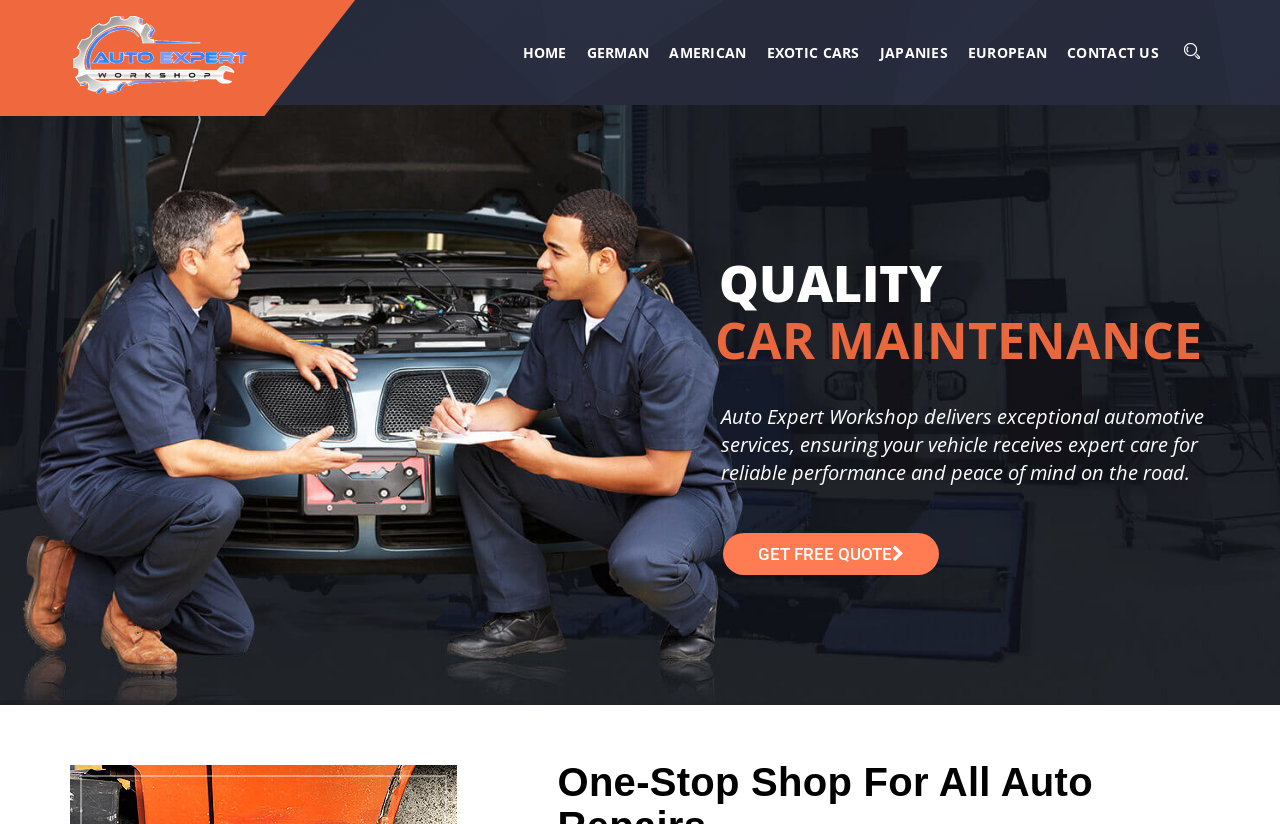Provide a brief response in the form of a single word or phrase:
What is the last link on the top navigation bar?

CONTACT US